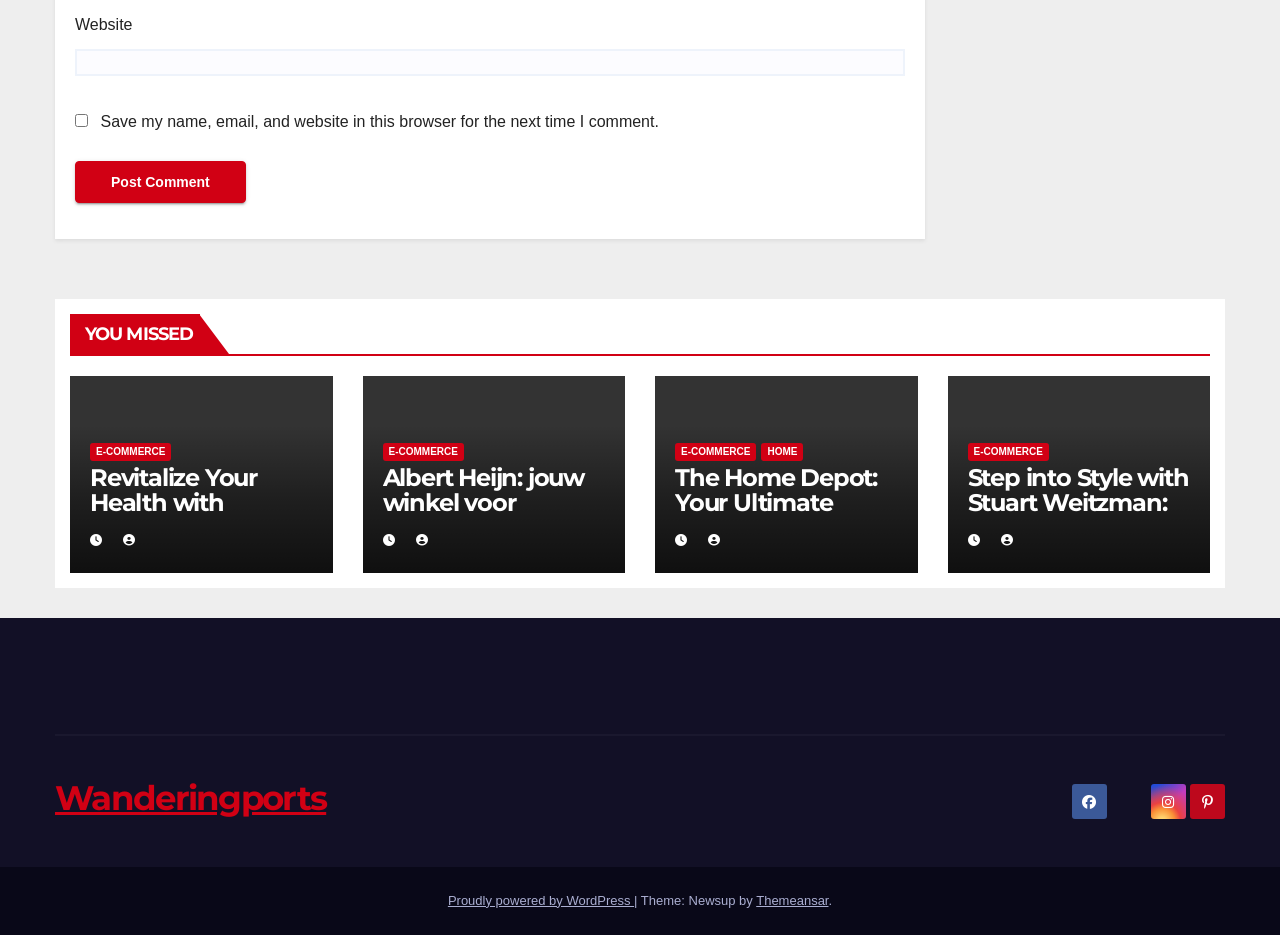Please identify the bounding box coordinates of the region to click in order to complete the given instruction: "Post a comment". The coordinates should be four float numbers between 0 and 1, i.e., [left, top, right, bottom].

[0.059, 0.173, 0.192, 0.218]